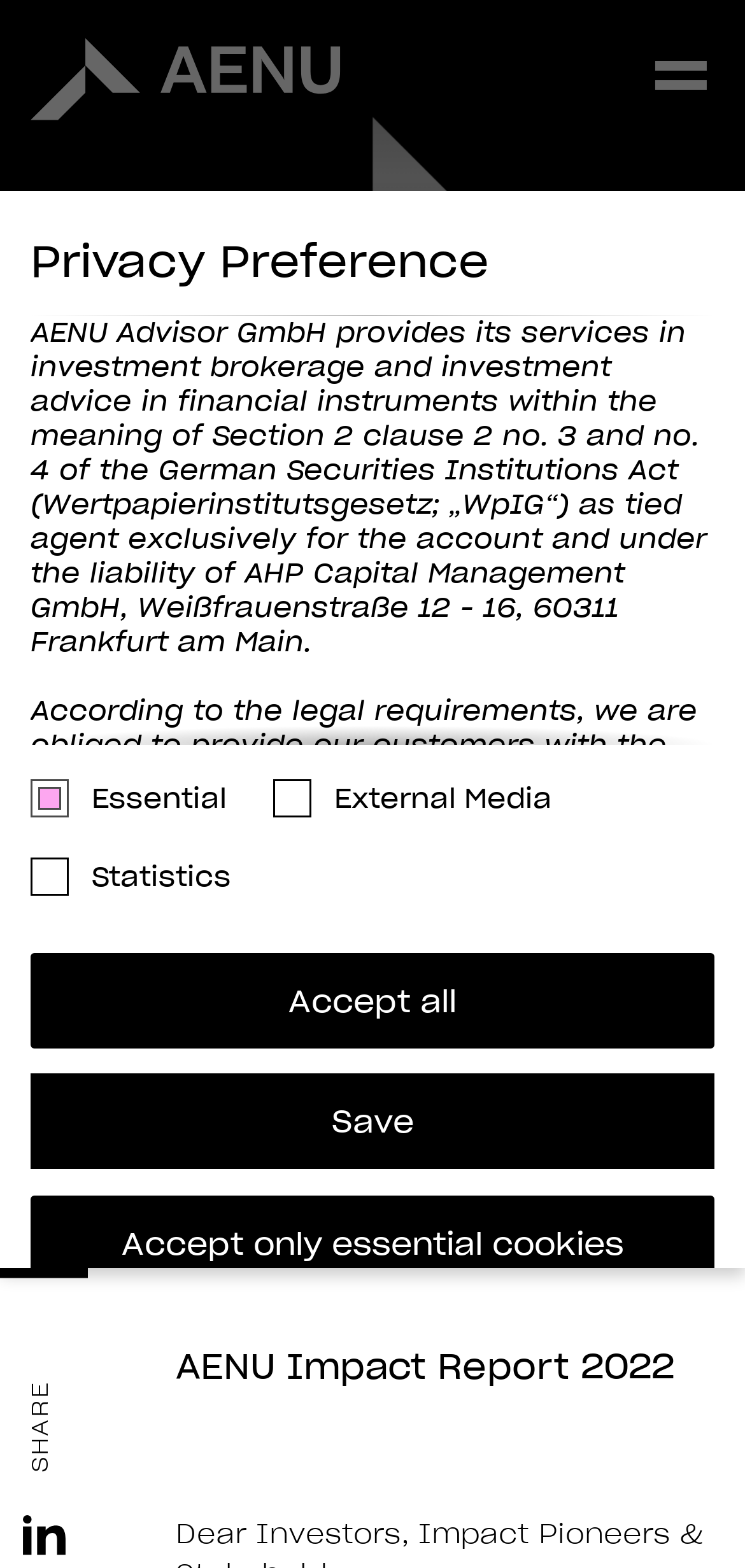Answer the question with a brief word or phrase:
What is the purpose of AENU Advisor GmbH?

investment brokerage and investment advice